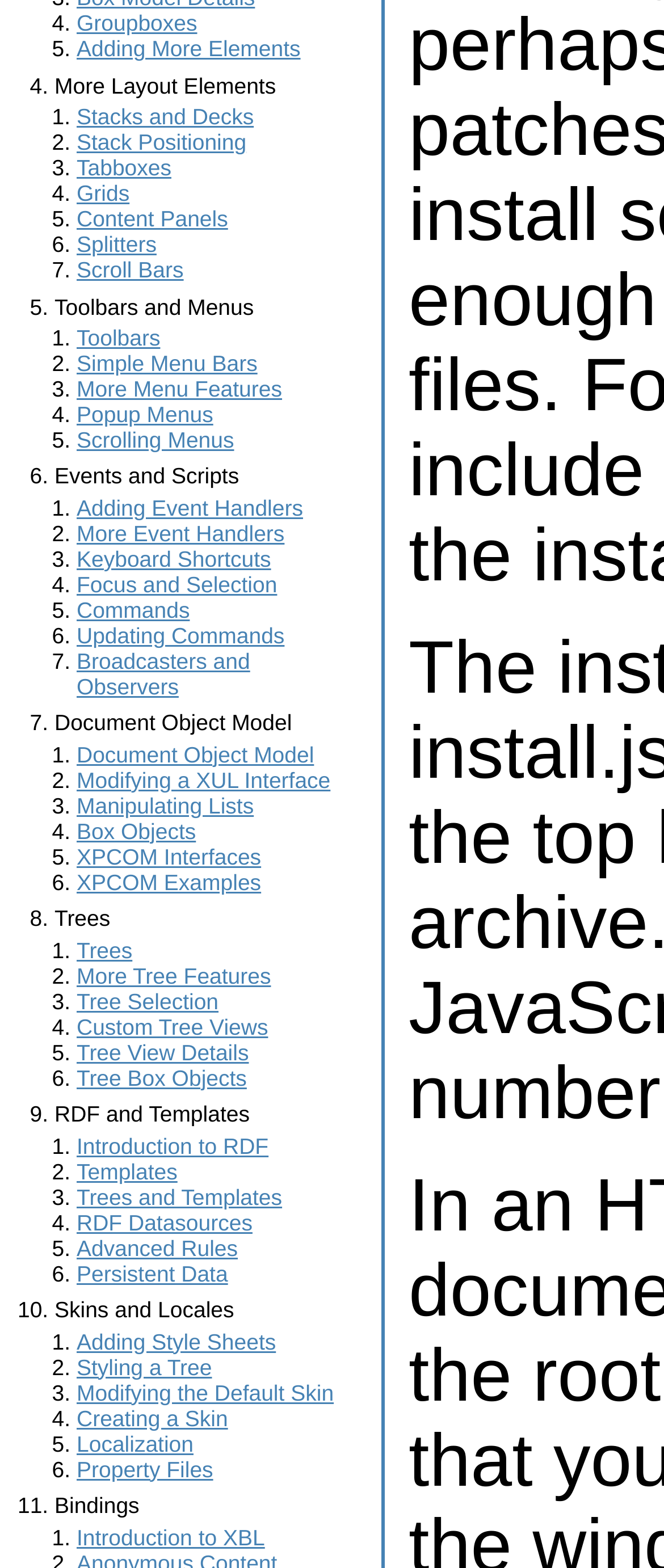Identify the bounding box coordinates of the element to click to follow this instruction: 'Change language to French'. Ensure the coordinates are four float values between 0 and 1, provided as [left, top, right, bottom].

None